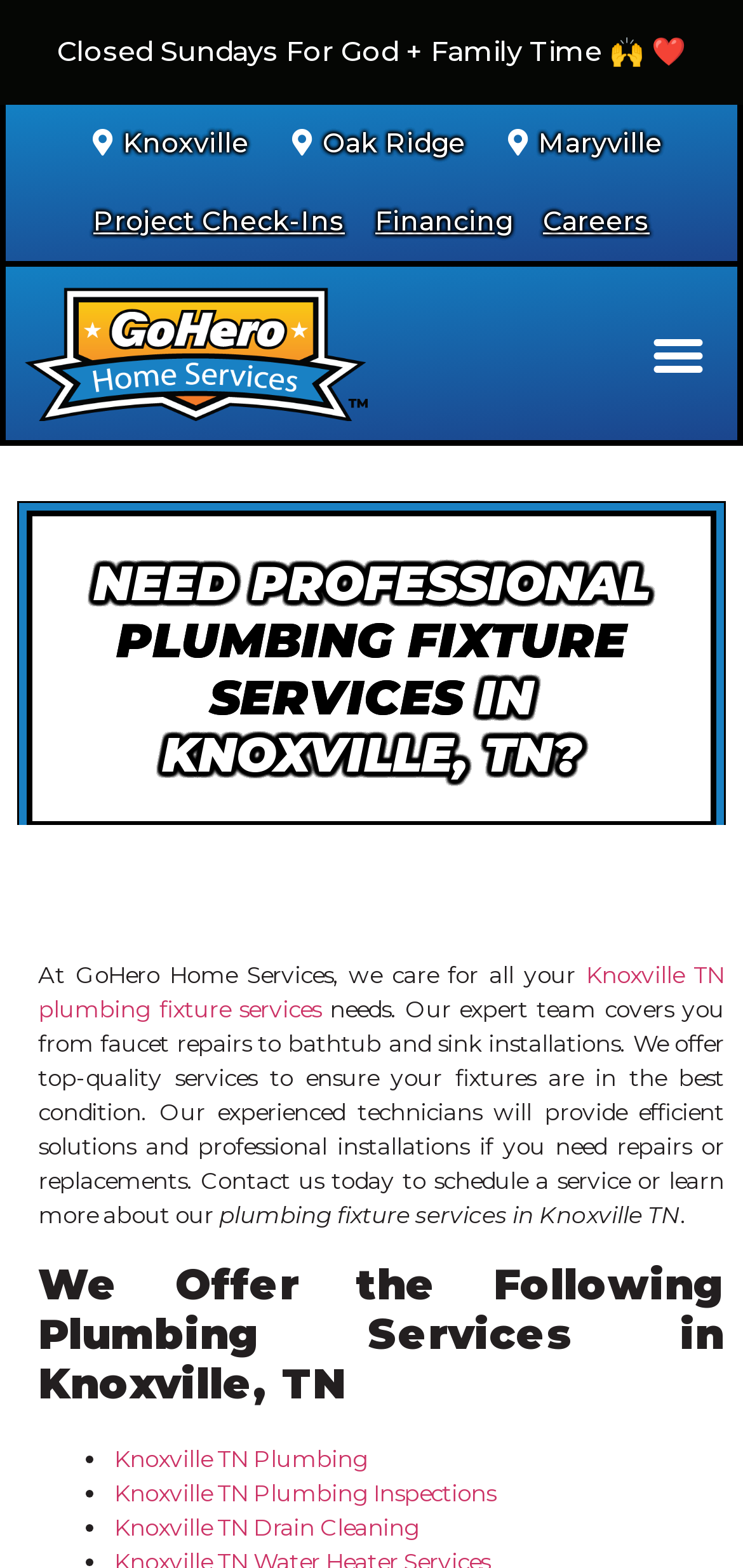Refer to the image and provide an in-depth answer to the question:
What is the focus of the company on Sundays?

The focus of the company on Sundays can be determined by looking at the heading element 'Closed Sundays For God + Family Time' which indicates that the company prioritizes God and family time on Sundays.